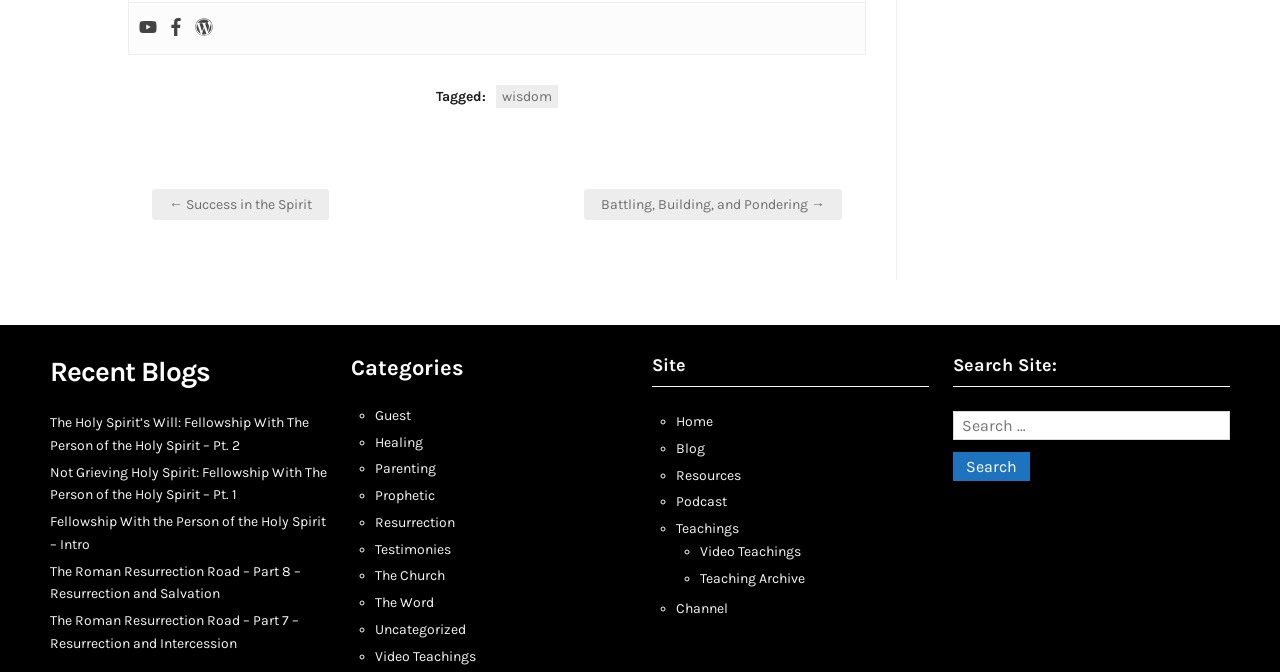Identify the bounding box coordinates for the UI element described by the following text: "Video Teachings". Provide the coordinates as four float numbers between 0 and 1, in the format [left, top, right, bottom].

[0.293, 0.964, 0.372, 0.989]